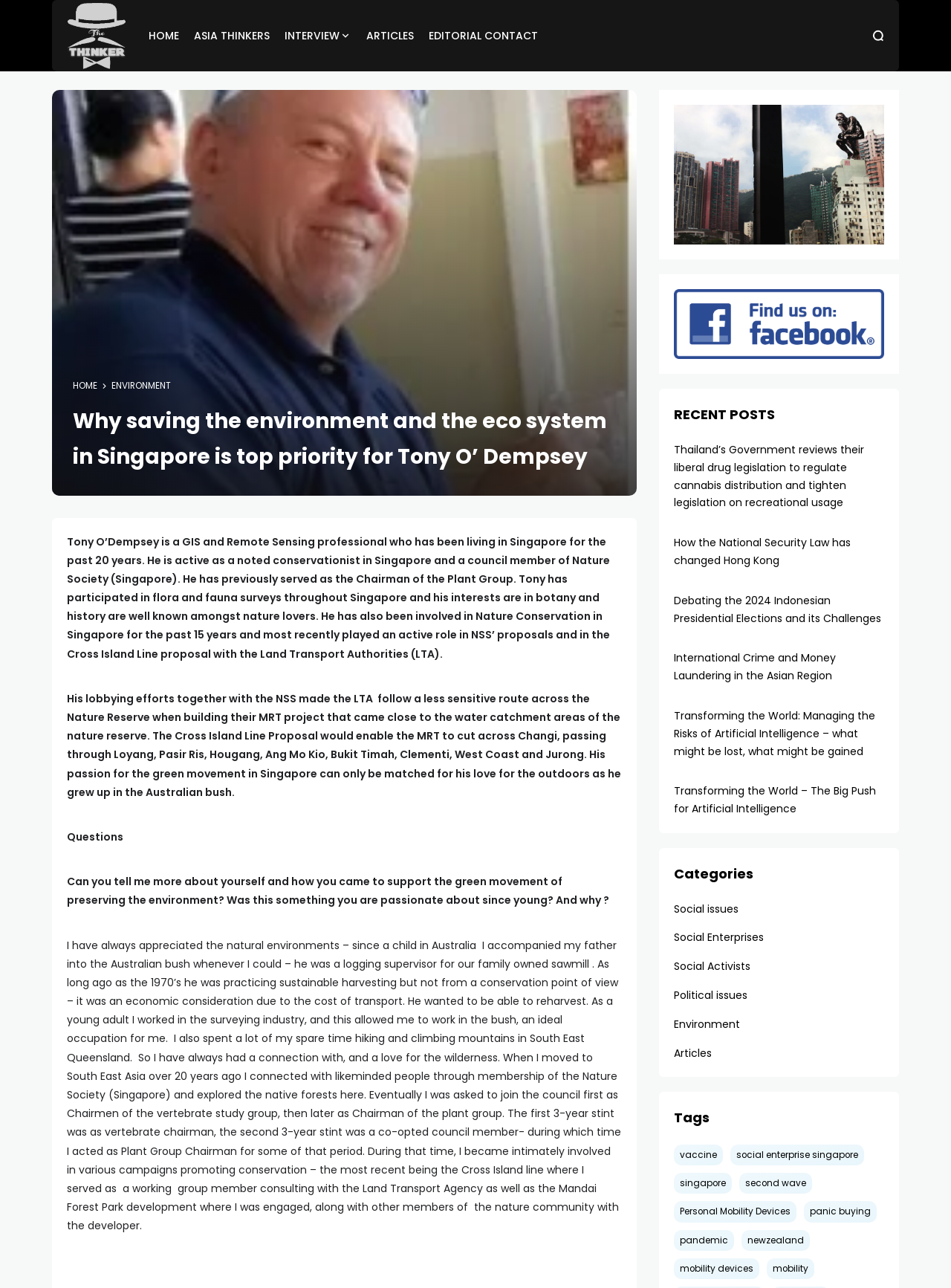Locate the bounding box of the UI element described in the following text: "title="Asia Thinkers"".

[0.07, 0.0, 0.133, 0.055]